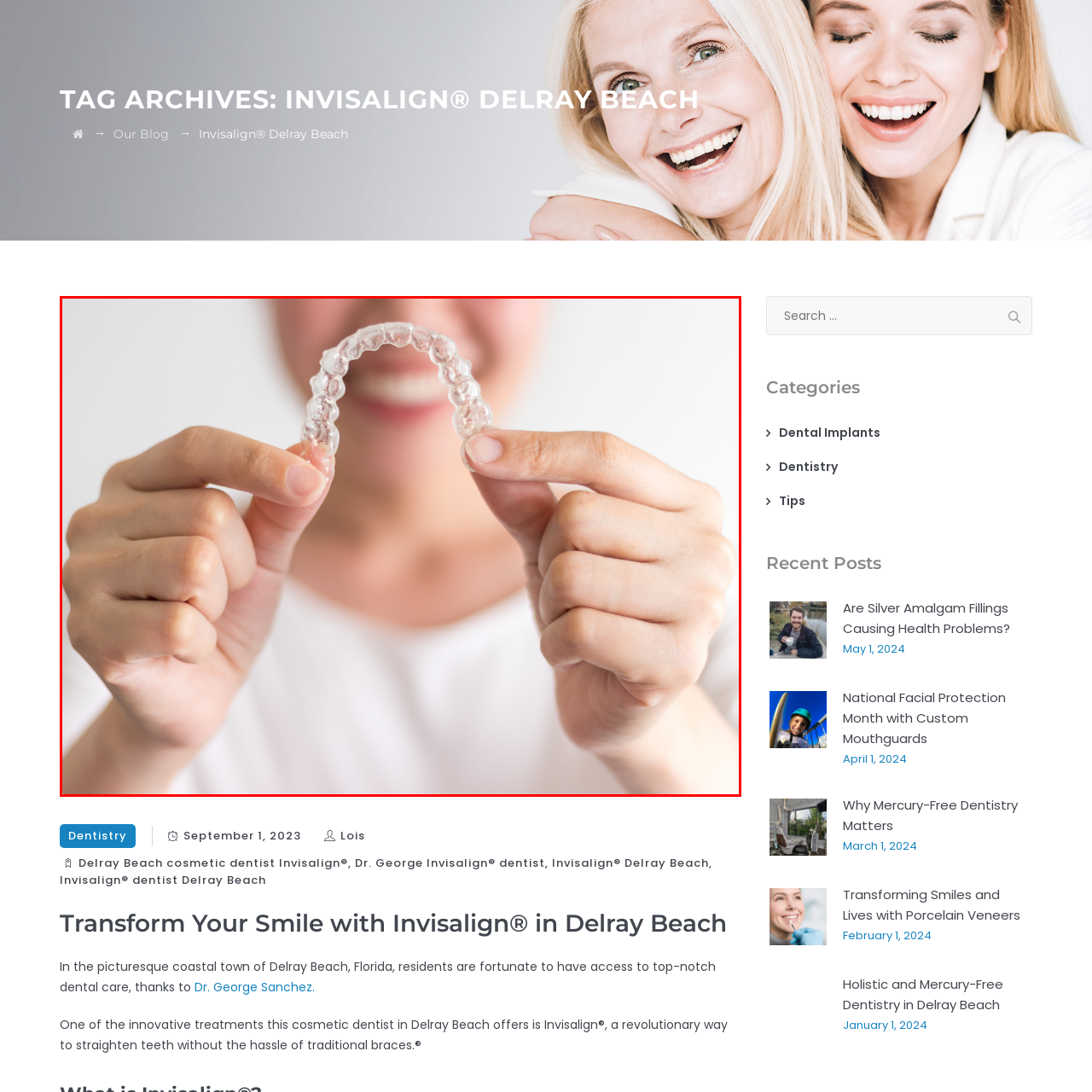Examine the image indicated by the red box and respond with a single word or phrase to the following question:
What is Invisalign known for?

Discreet and effective method